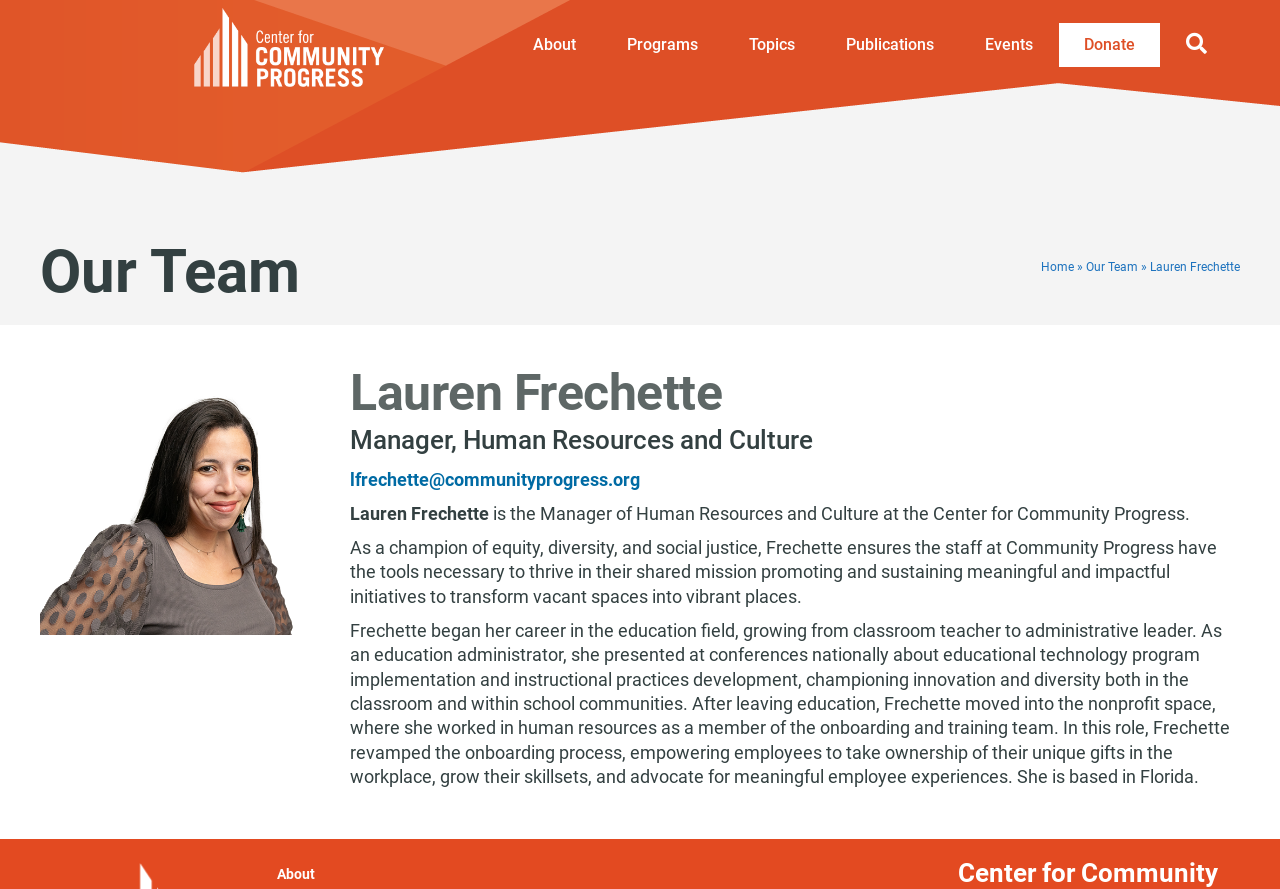Please answer the following question using a single word or phrase: 
What is the name of the image on the webpage?

lauren-frechette-color2